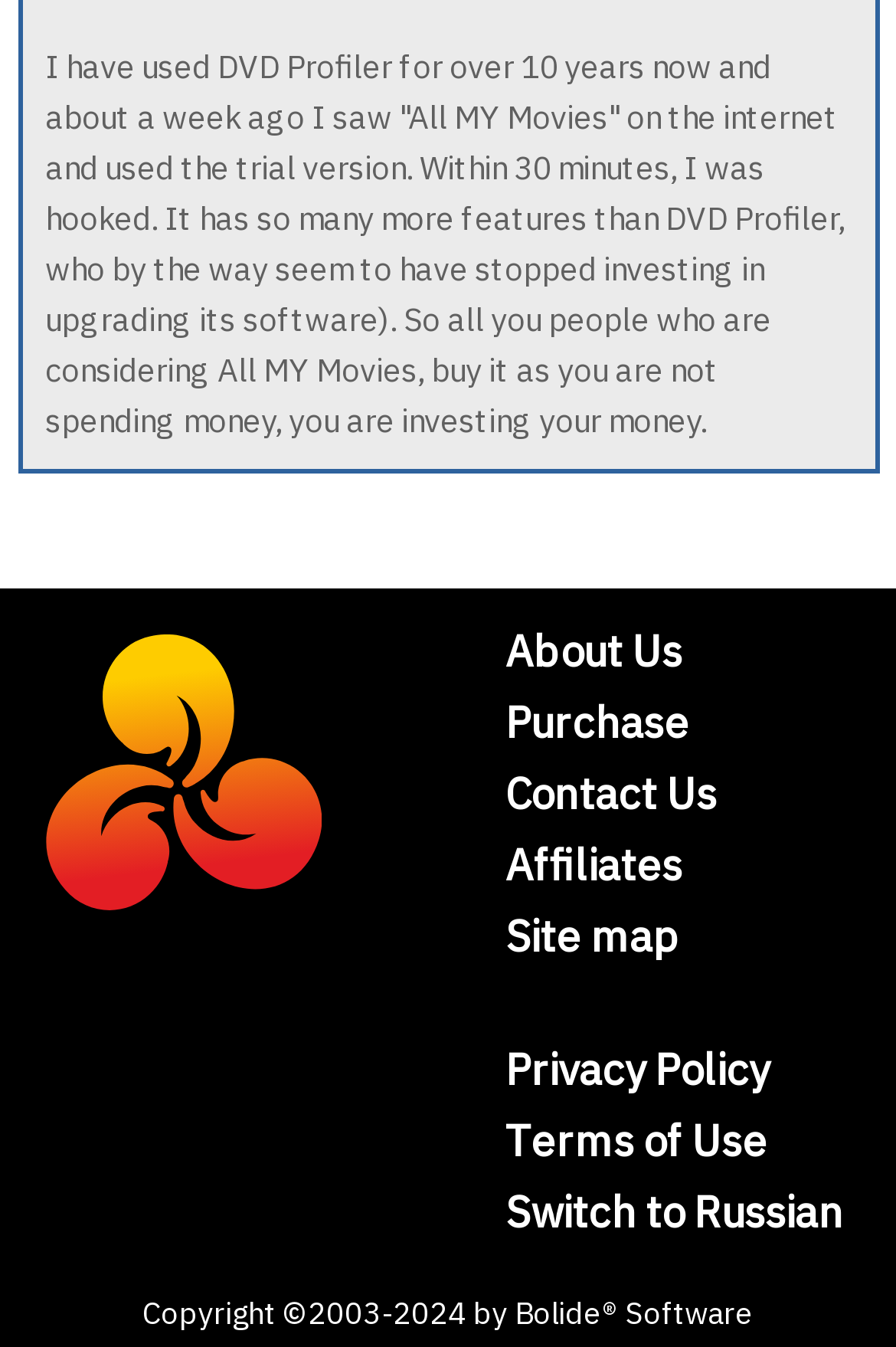Please identify the bounding box coordinates of the element's region that needs to be clicked to fulfill the following instruction: "click the Switch to Russian link". The bounding box coordinates should consist of four float numbers between 0 and 1, i.e., [left, top, right, bottom].

[0.564, 0.878, 0.941, 0.919]